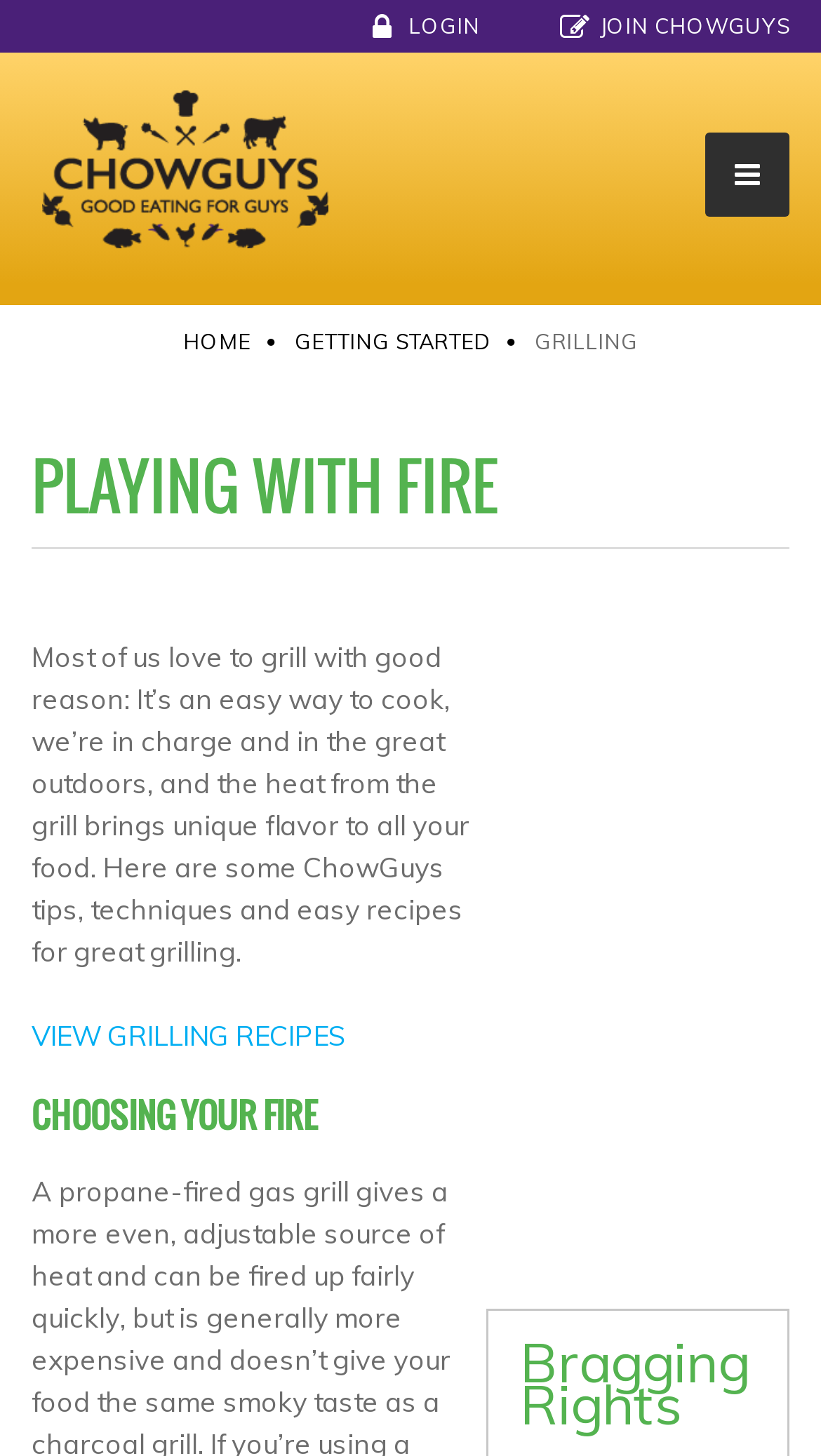Provide a comprehensive description of the webpage.

The webpage is about grilling and cooking, with a focus on outdoor cooking. At the top of the page, there are two links, "LOGIN" and "JOIN CHOWGUYS", positioned side by side, with the latter taking up more space. Below them, there is a small icon button with a search symbol. 

On the left side of the page, there is a vertical menu with five links: "RECIPES", "GETTING STARTED", "GOOD DEALS", "COMMUNITY", and another "HOME" link. The "COMMUNITY" link is at the bottom of this menu. 

Below the menu, there is a large heading "PLAYING WITH FIRE" that spans almost the entire width of the page. Underneath the heading, there is a horizontal separator line that stretches across the page. 

The main content of the page starts with a paragraph of text that discusses the benefits of grilling, including its ease, outdoor setting, and unique flavors. This text is positioned below the separator line and takes up about a quarter of the page's width. 

Below the text, there is a link "VIEW GRILLING RECIPES" that is aligned with the left edge of the text. Further down, there is another heading "CHOOSING YOUR FIRE" that is positioned below the previous link. 

At the very bottom of the page, there is a small section with the title "Bragging Rights", which takes up about a quarter of the page's width.